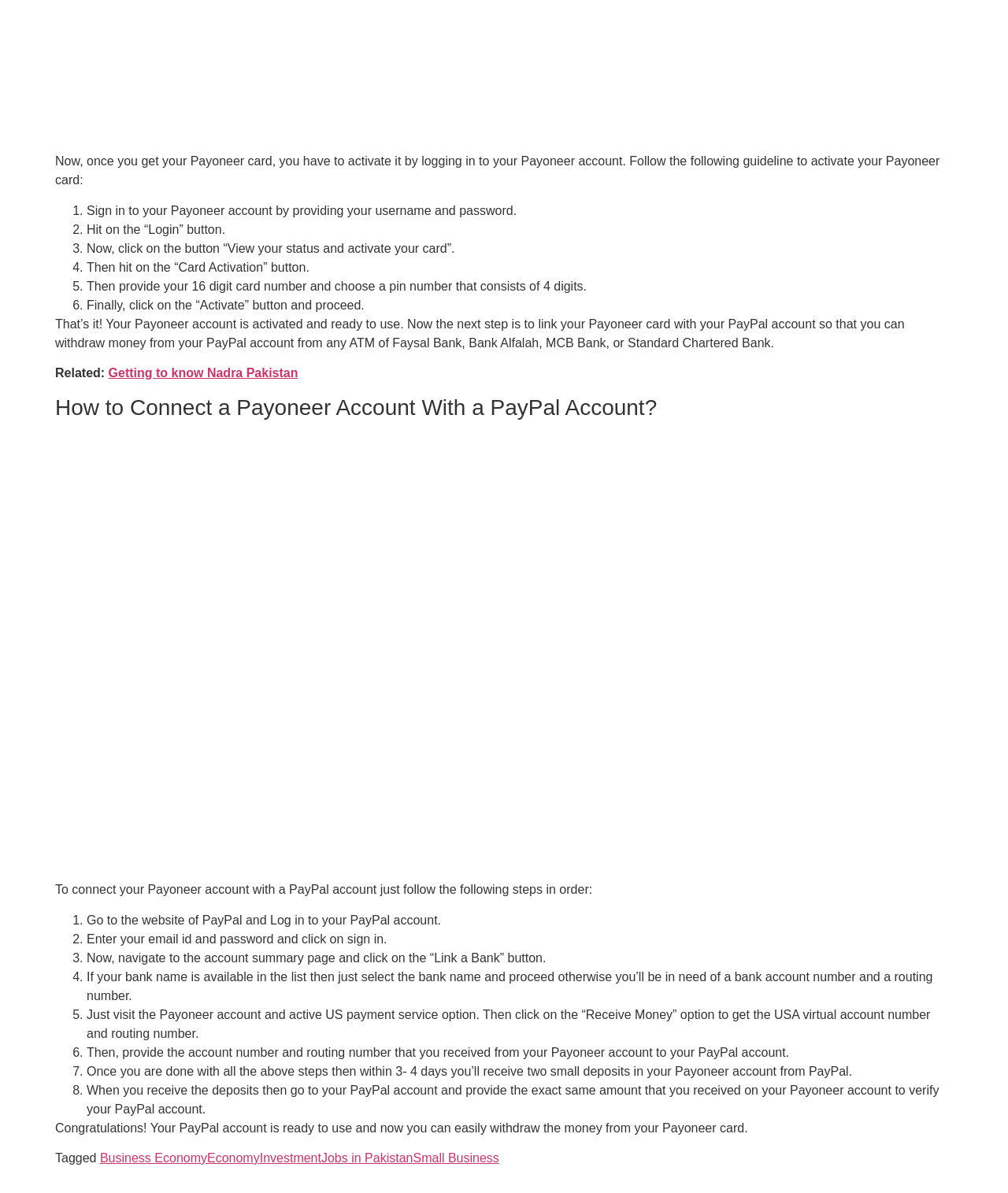What is the final step to verify a PayPal account?
Examine the image closely and answer the question with as much detail as possible.

The final step to verify a PayPal account is to go to your PayPal account and provide the exact same amount that you received on your Payoneer account to verify your PayPal account.